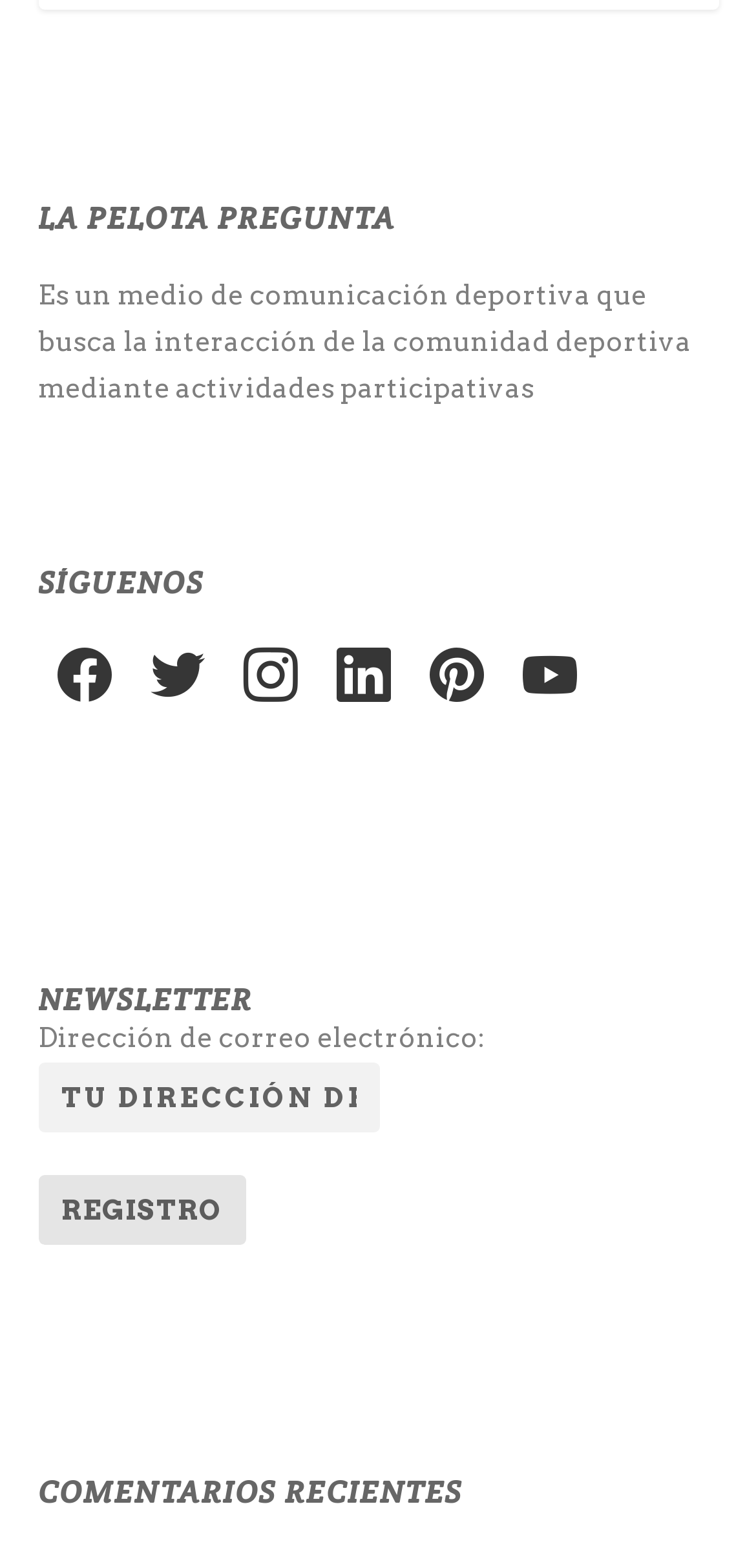What is the name of the button to register for the newsletter?
Kindly answer the question with as much detail as you can.

The button to register for the newsletter is labeled 'Registro', as indicated by the static text 'REGISTRO' within the button element.